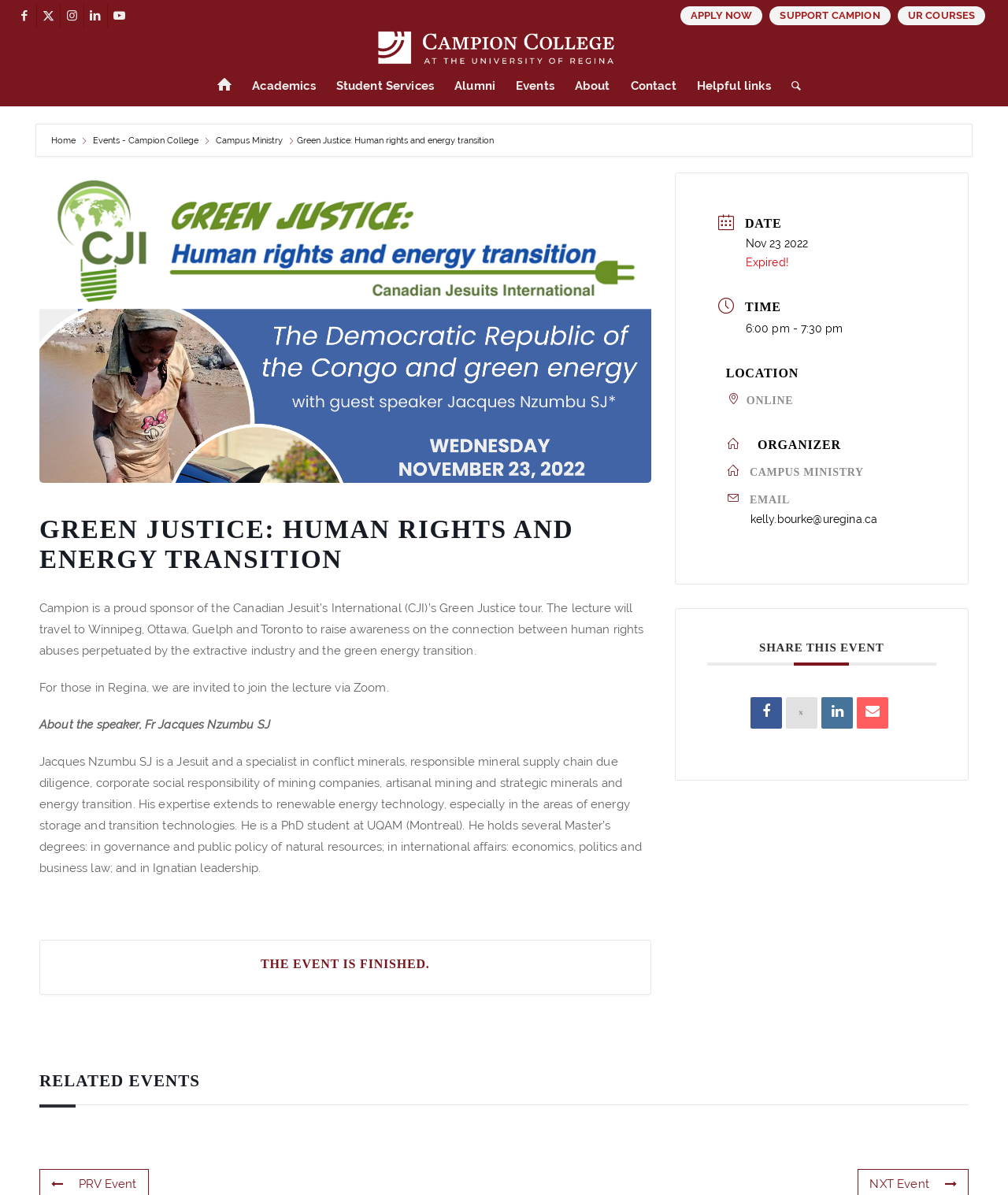Articulate a complete and detailed caption of the webpage elements.

The webpage is about Green Justice, a human rights and energy transition event sponsored by Campion College. At the top, there are five social media links to Facebook, Twitter, Instagram, LinkedIn, and Youtube, followed by a vertical menu with links to APPLY NOW, SUPPORT CAMPION, and UR COURSES. Below this, there is a logo of Campion College with a link to the college's website.

On the left side, there is a vertical menu with various options such as Academics, Student Services, Alumni, Events, About, Contact, and Helpful links. The main content of the webpage is an article about the Green Justice event, which includes a heading, a description of the event, and details about the speaker, Fr Jacques Nzumbu SJ.

The event details include the date, time, location, and organizer, which are presented in a description list format. The event is finished, and the date is November 23, 2022. The time is 6:00 pm - 7:30 pm, and the location is online. The organizer is Campus Ministry, and there is a contact email provided.

Below the event details, there is a section to share the event on social media, with links to various social networks. Finally, at the bottom of the page, there is a heading for RELATED EVENTS.